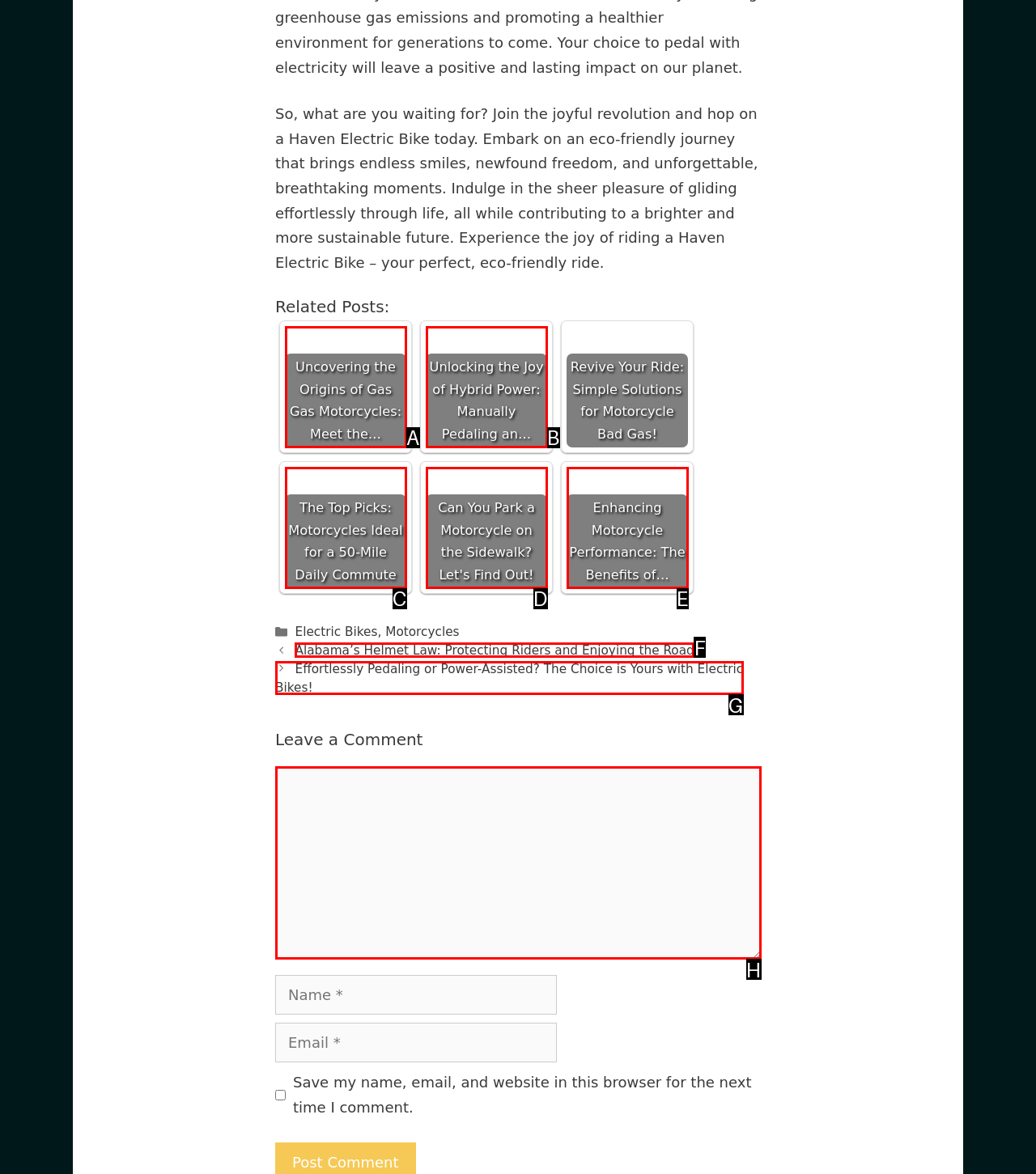Based on the description: top-notch market strategy, identify the matching lettered UI element.
Answer by indicating the letter from the choices.

None